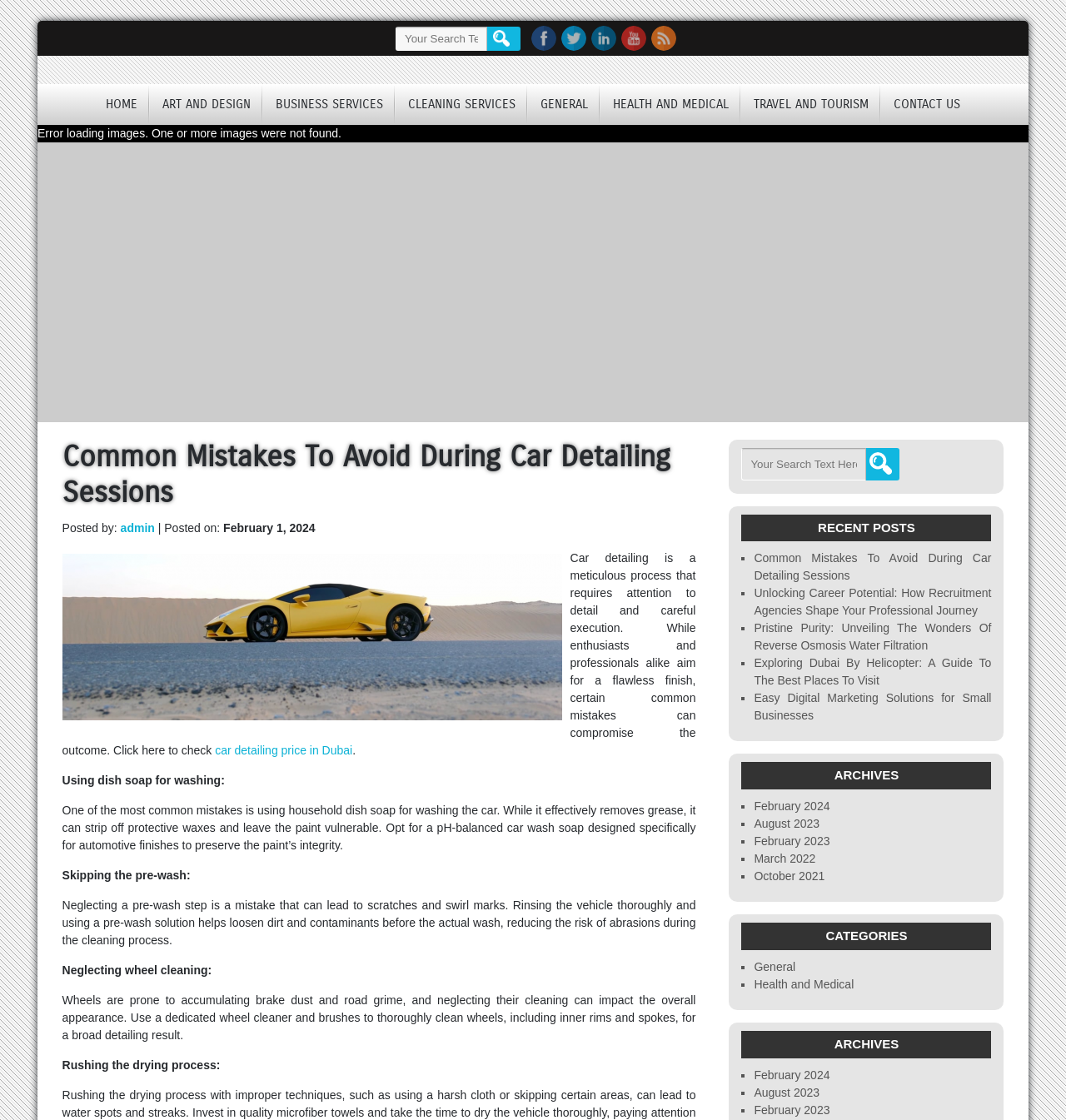Give an in-depth explanation of the webpage layout and content.

This webpage is about common mistakes to avoid during car detailing sessions. At the top, there is a search bar with a "Search" button, followed by a row of links to different categories, including "HOME", "ART AND DESIGN", "BUSINESS SERVICES", and more. Below this, there is a heading with the title of the webpage, "Common Mistakes To Avoid During Car Detailing Sessions", accompanied by an image.

The main content of the webpage is divided into sections, each describing a common mistake to avoid during car detailing. The first section discusses the mistake of using dish soap for washing, followed by sections on skipping the pre-wash, neglecting wheel cleaning, and rushing the drying process. Each section has a brief description of the mistake and its consequences.

On the right side of the webpage, there are three complementary sections. The first section displays recent posts, with links to articles such as "Unlocking Career Potential: How Recruitment Agencies Shape Your Professional Journey" and "Pristine Purity: Unveiling The Wonders Of Reverse Osmosis Water Filtration". The second section displays archives, with links to articles from different months, including February 2024, August 2023, and February 2023. The third section displays categories, with links to articles categorized under "General", "Health and Medical", and more.

At the bottom of the webpage, there is an error message stating "Error loading images. One or more images were not found."